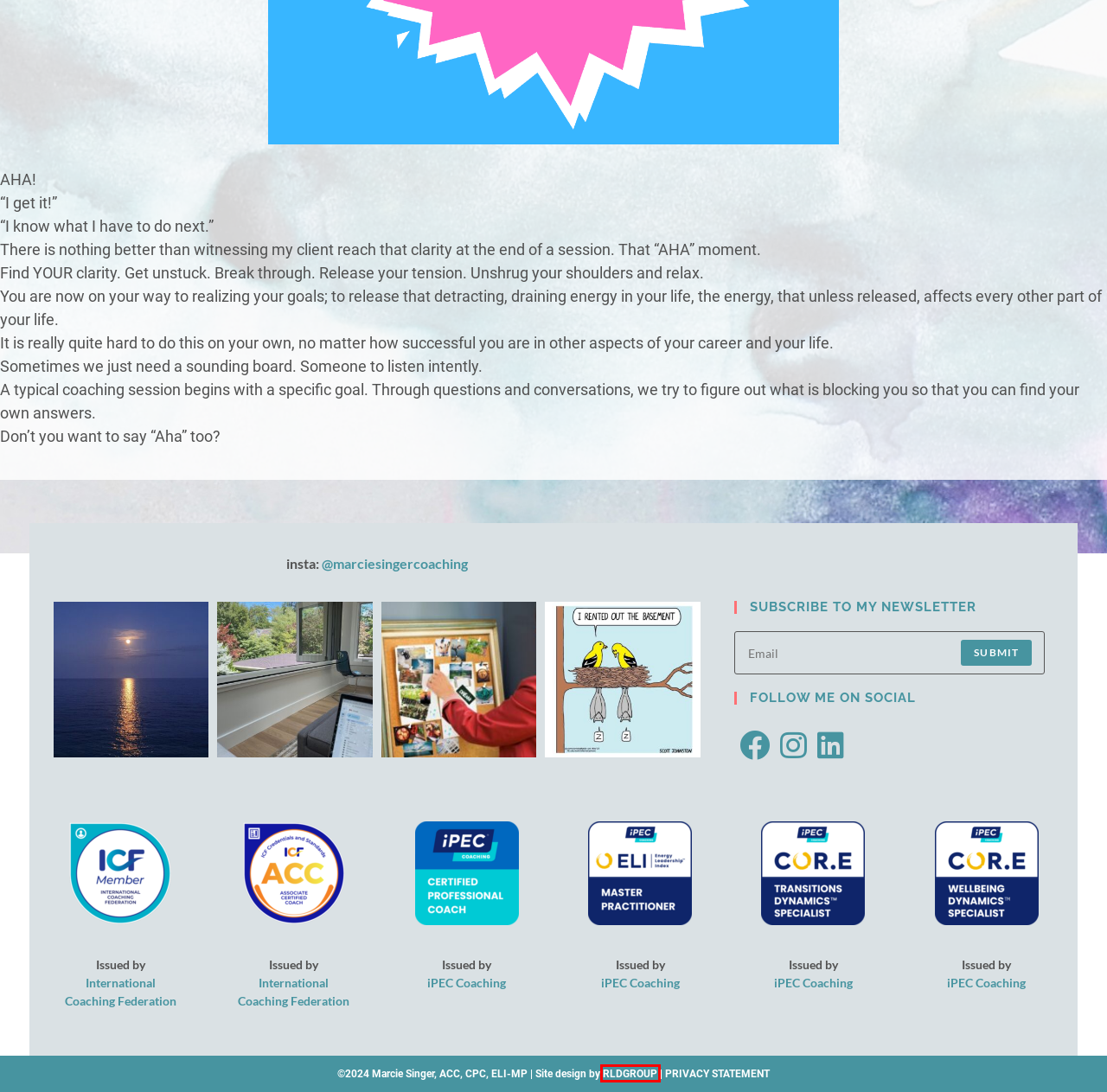You are given a screenshot depicting a webpage with a red bounding box around a UI element. Select the description that best corresponds to the new webpage after clicking the selected element. Here are the choices:
A. Certified Professional Coach (CPC) - Credly
B. Associate Certified Coach (ACC) - Credly
C. ICF Member Badge - Credly
D. Certified Life Coach | COR.E Transitions Dynamics™ Specialist (CTDS) - Credly
E. RLDGROUP | HOME
F. iPEC Coaching - Credly
G. Certified Health Coach | COR.E Wellbeing Dynamics™ Specialist (CWDS) - Credly
H. International Coaching Federation - Credly

E